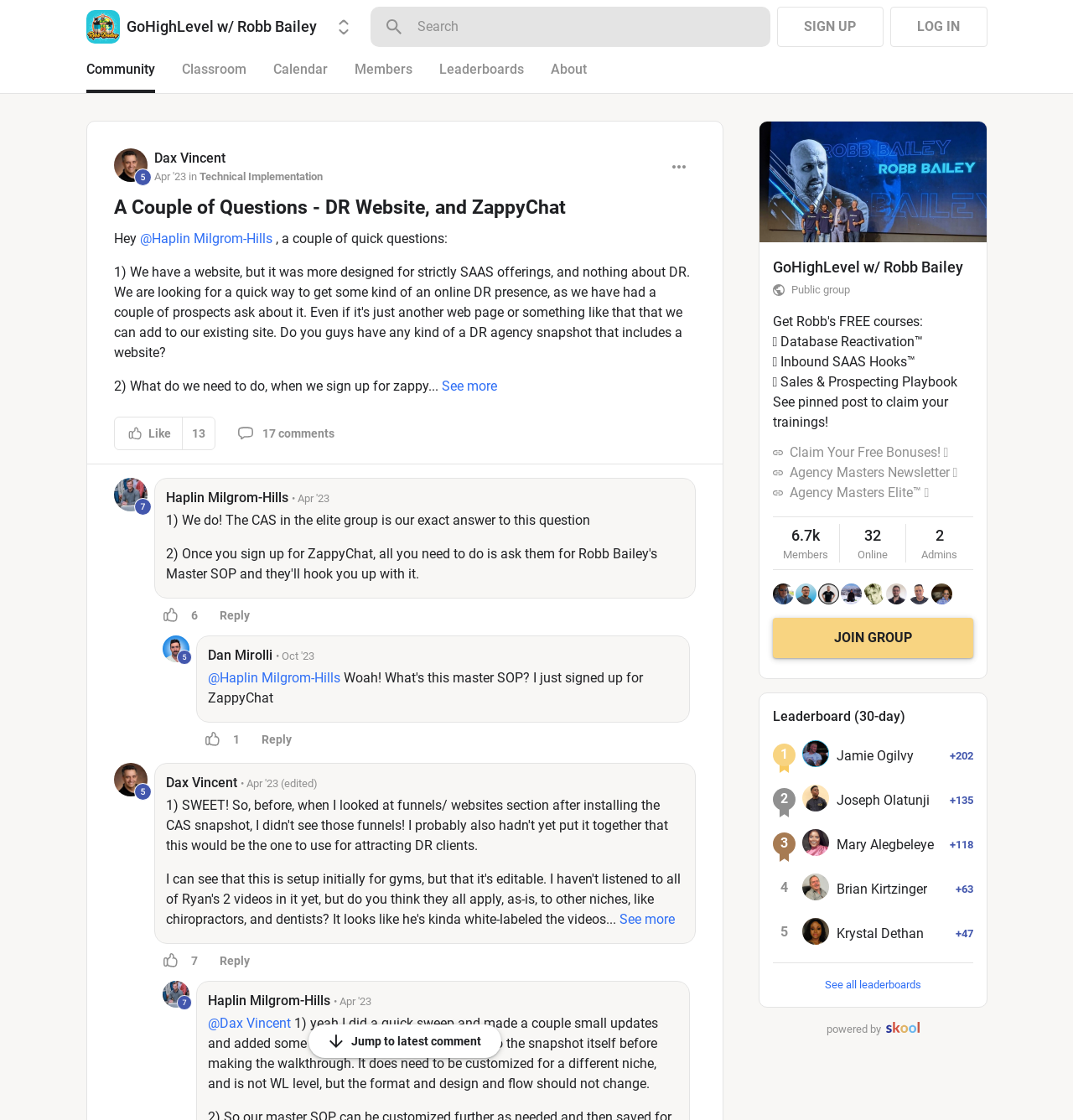Locate the bounding box coordinates of the area that needs to be clicked to fulfill the following instruction: "View the 'Community' page". The coordinates should be in the format of four float numbers between 0 and 1, namely [left, top, right, bottom].

[0.08, 0.053, 0.169, 0.083]